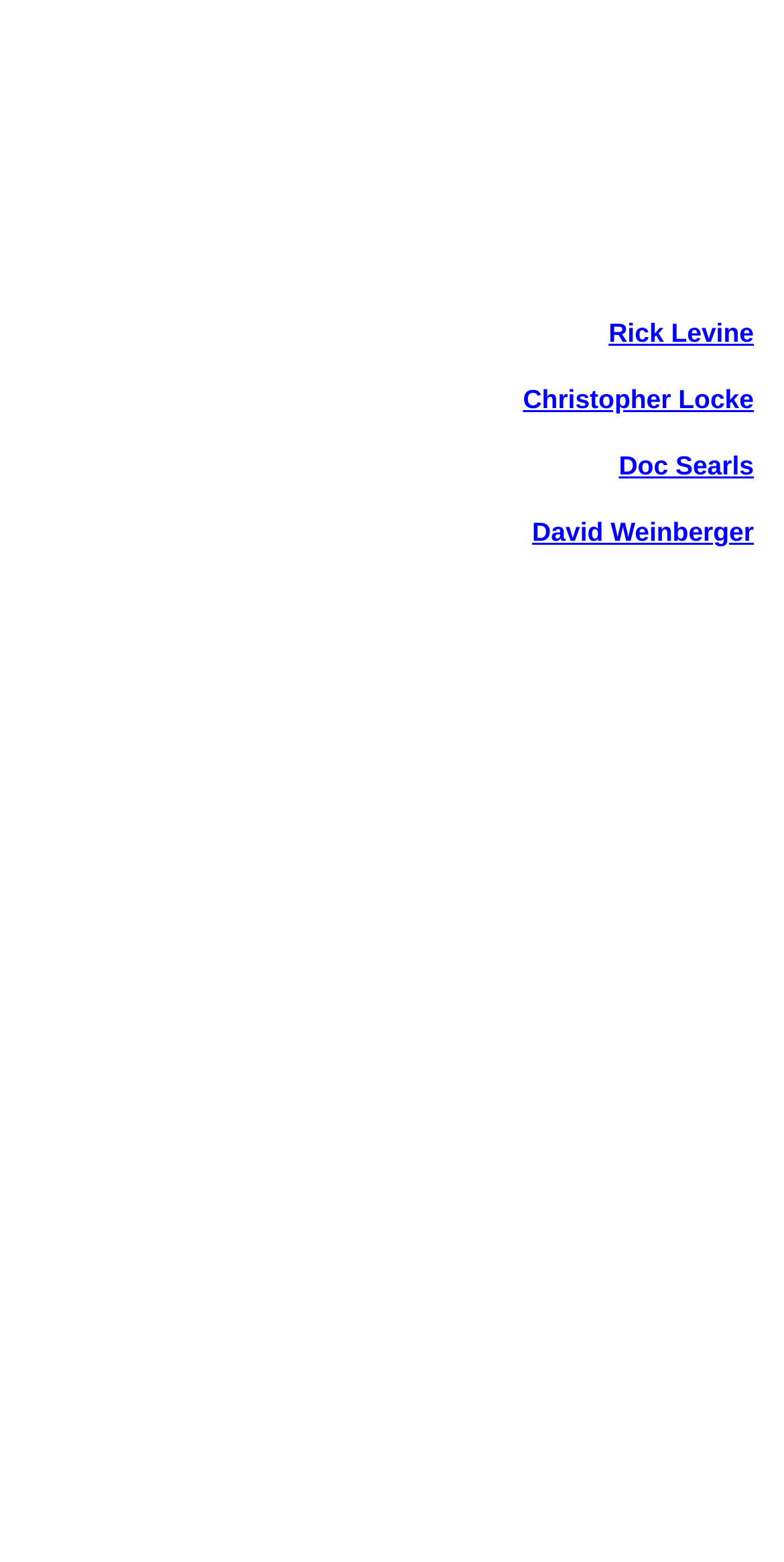Look at the image and give a detailed response to the following question: What is the width of the table?

I analyzed the bounding box coordinates of the LayoutTableCell elements, which have x1 values around 0.5 and x2 values around 0.962. This indicates that the table spans almost the full width of the page.